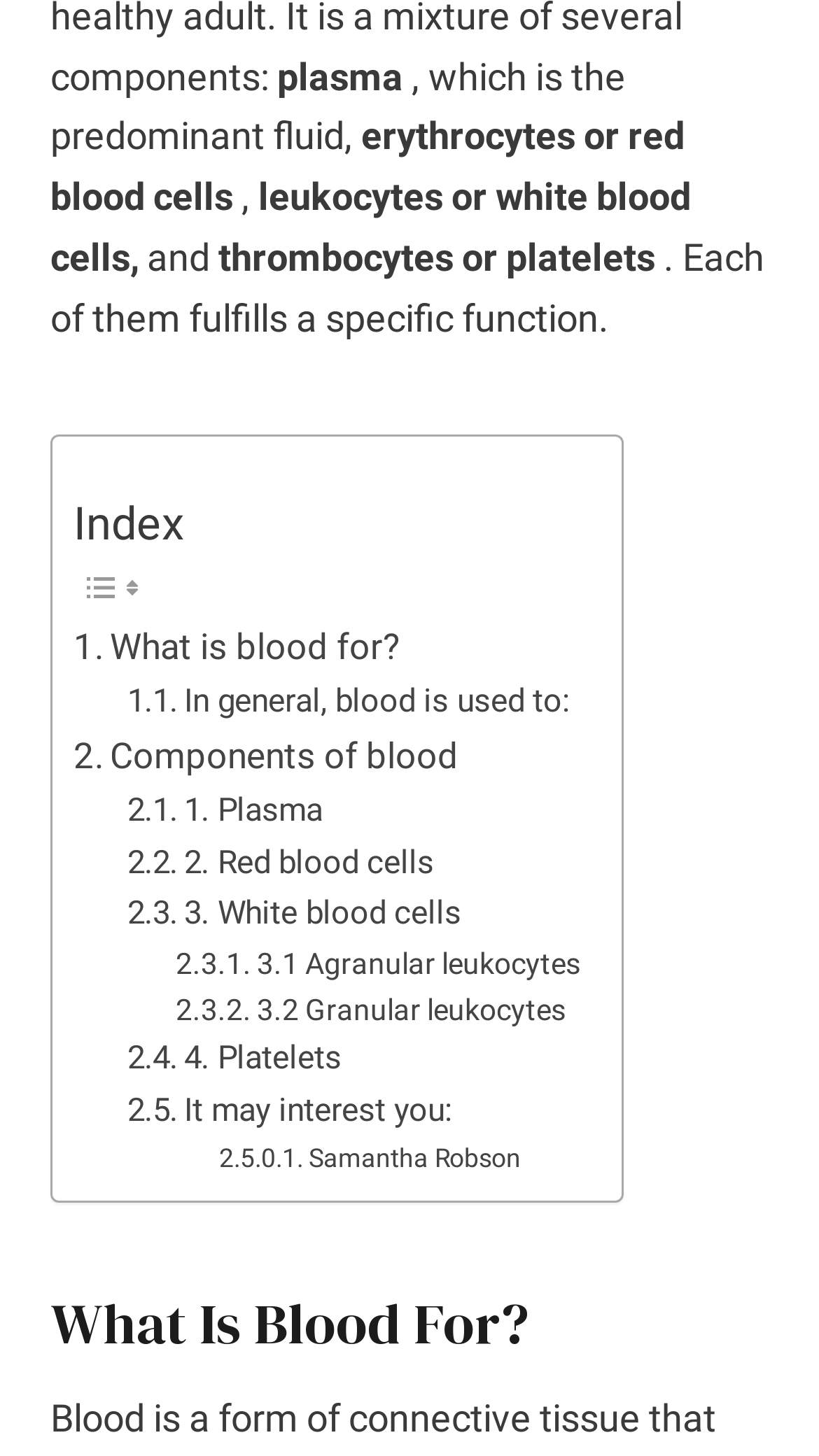Identify the bounding box coordinates for the UI element described as follows: 3. White blood cells. Use the format (top-left x, top-left y, bottom-right x, bottom-right y) and ensure all values are floating point numbers between 0 and 1.

[0.155, 0.61, 0.563, 0.646]